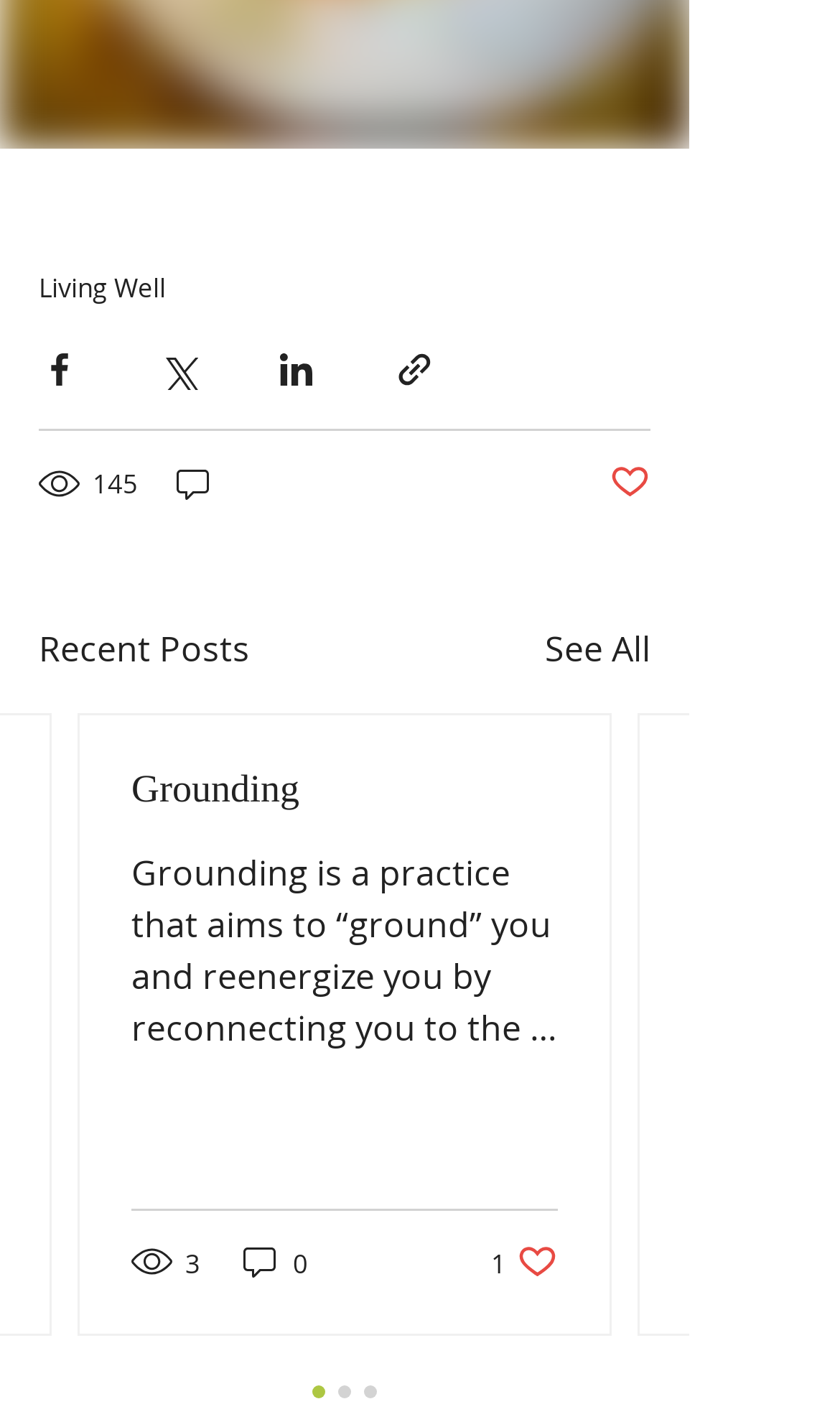How many comments does the first post have?
Using the image, answer in one word or phrase.

0 comments